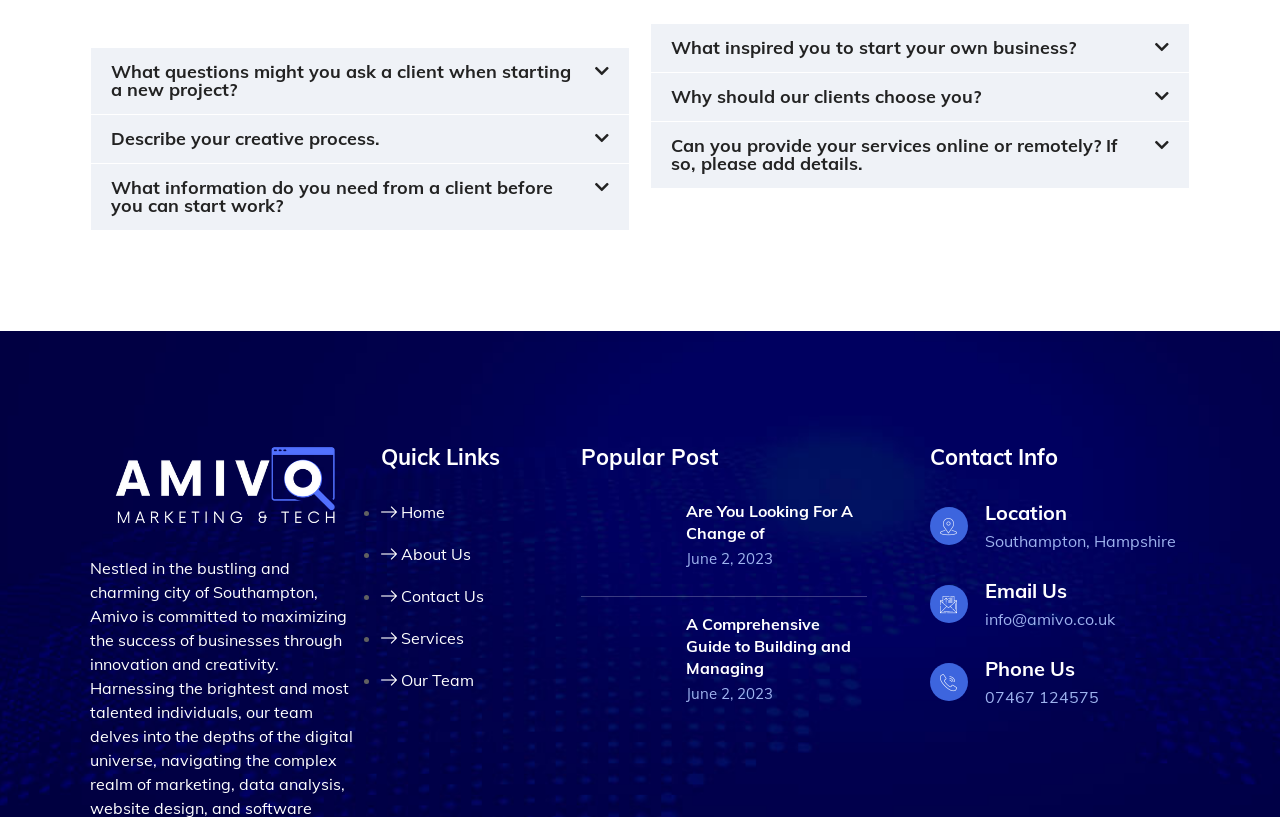What are the tabs on the webpage?
By examining the image, provide a one-word or phrase answer.

Five tabs